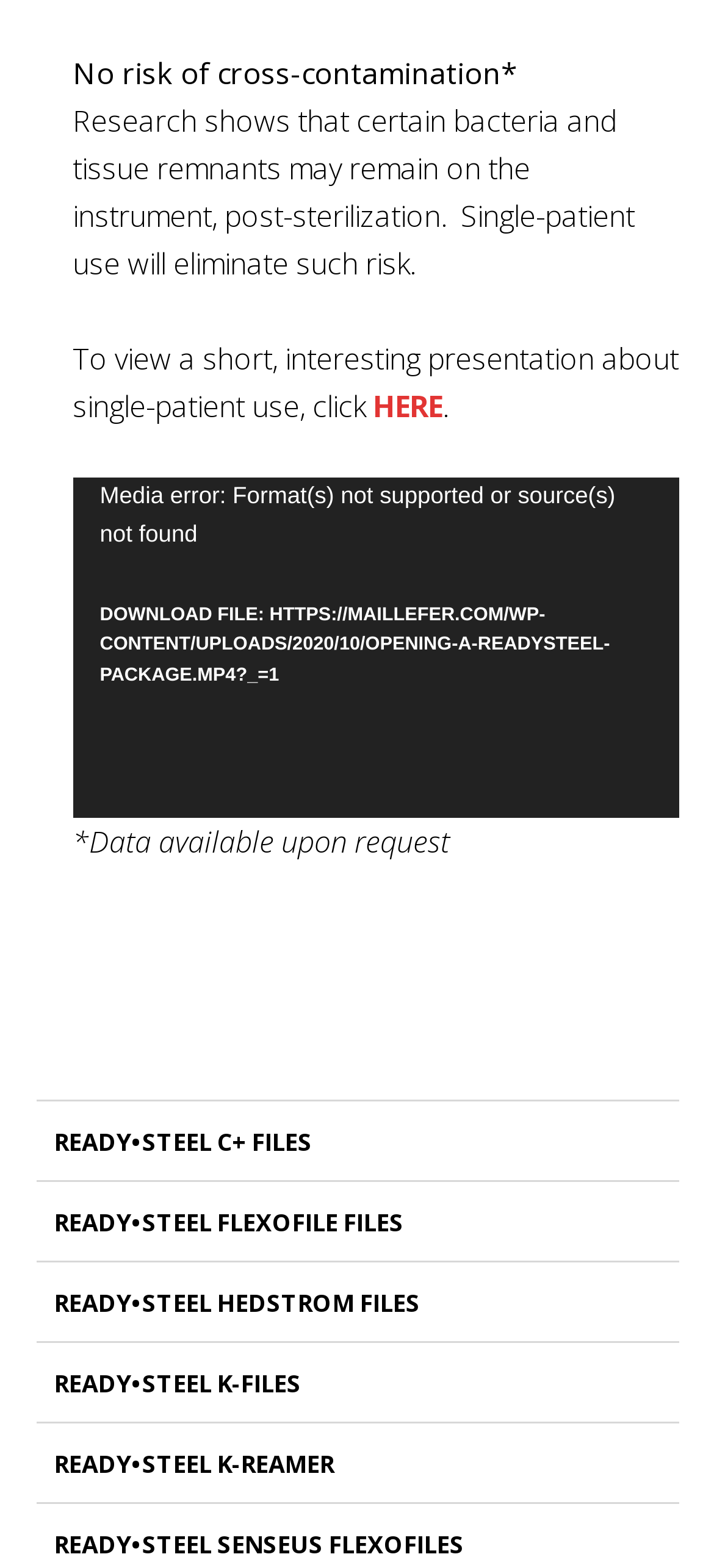Could you specify the bounding box coordinates for the clickable section to complete the following instruction: "Play the video"?

[0.142, 0.487, 0.194, 0.51]